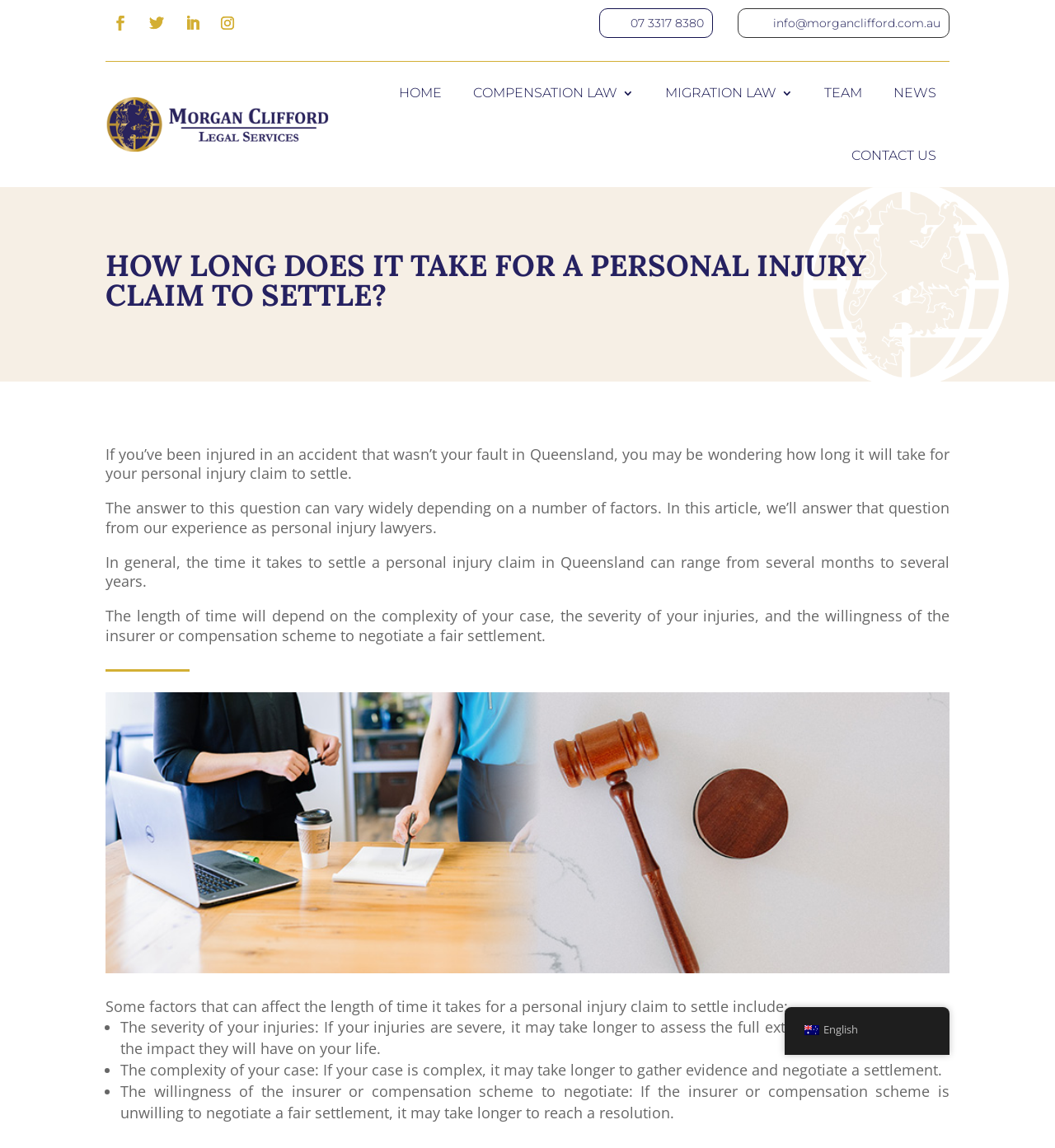Identify the bounding box coordinates of the element to click to follow this instruction: 'Click the phone number link'. Ensure the coordinates are four float values between 0 and 1, provided as [left, top, right, bottom].

[0.598, 0.015, 0.667, 0.032]